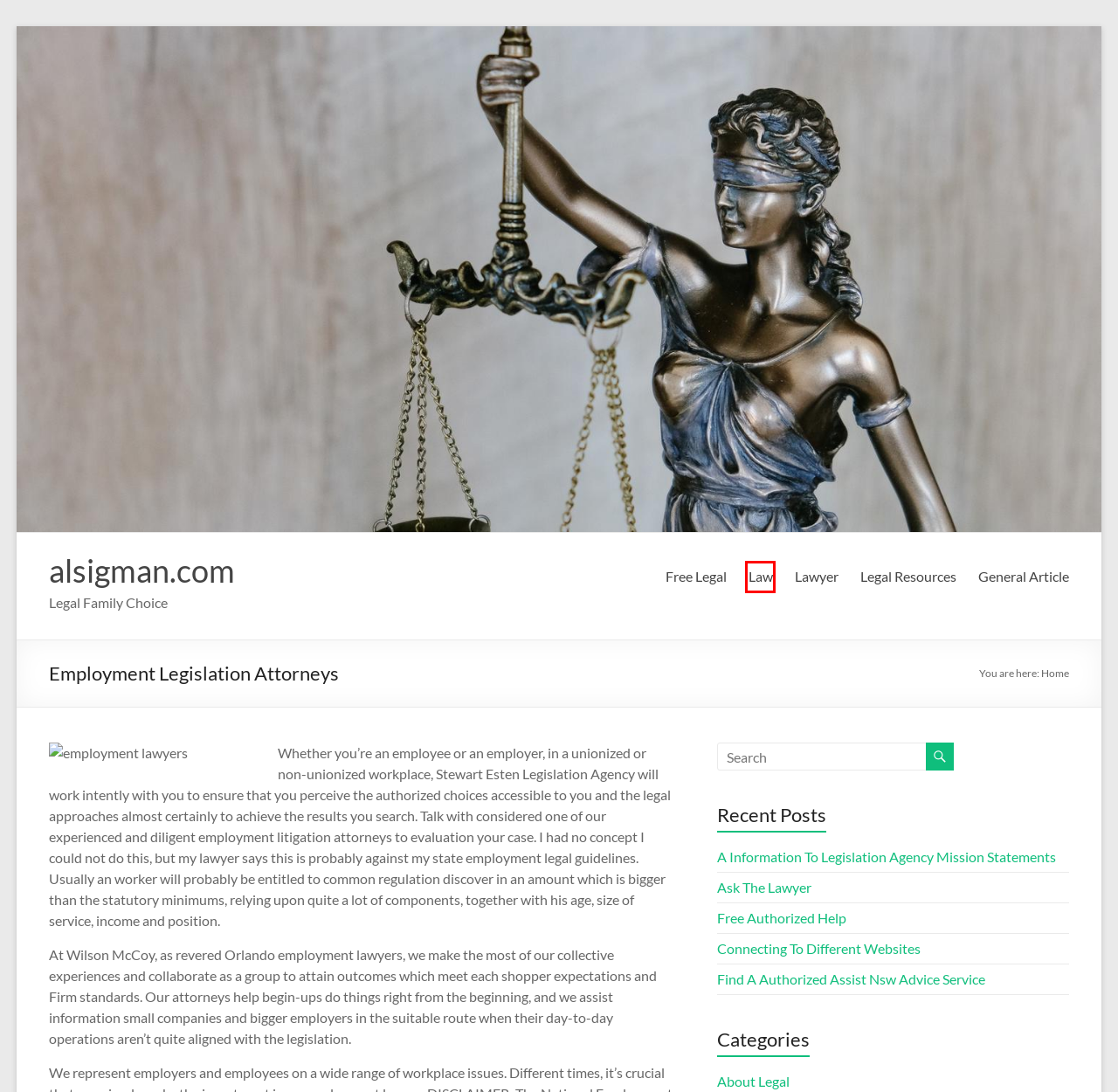You have a screenshot of a webpage, and a red bounding box highlights an element. Select the webpage description that best fits the new page after clicking the element within the bounding box. Options are:
A. Free Legal Archives - alsigman.com
B. Legal Resources Archives - alsigman.com
C. Free Authorized Help - alsigman.com
D. Ask The Lawyer - alsigman.com
E. Law Archives - alsigman.com
F. Lawyer Archives - alsigman.com
G. General Article Archives - alsigman.com
H. Find A Authorized Assist Nsw Advice Service - alsigman.com

E